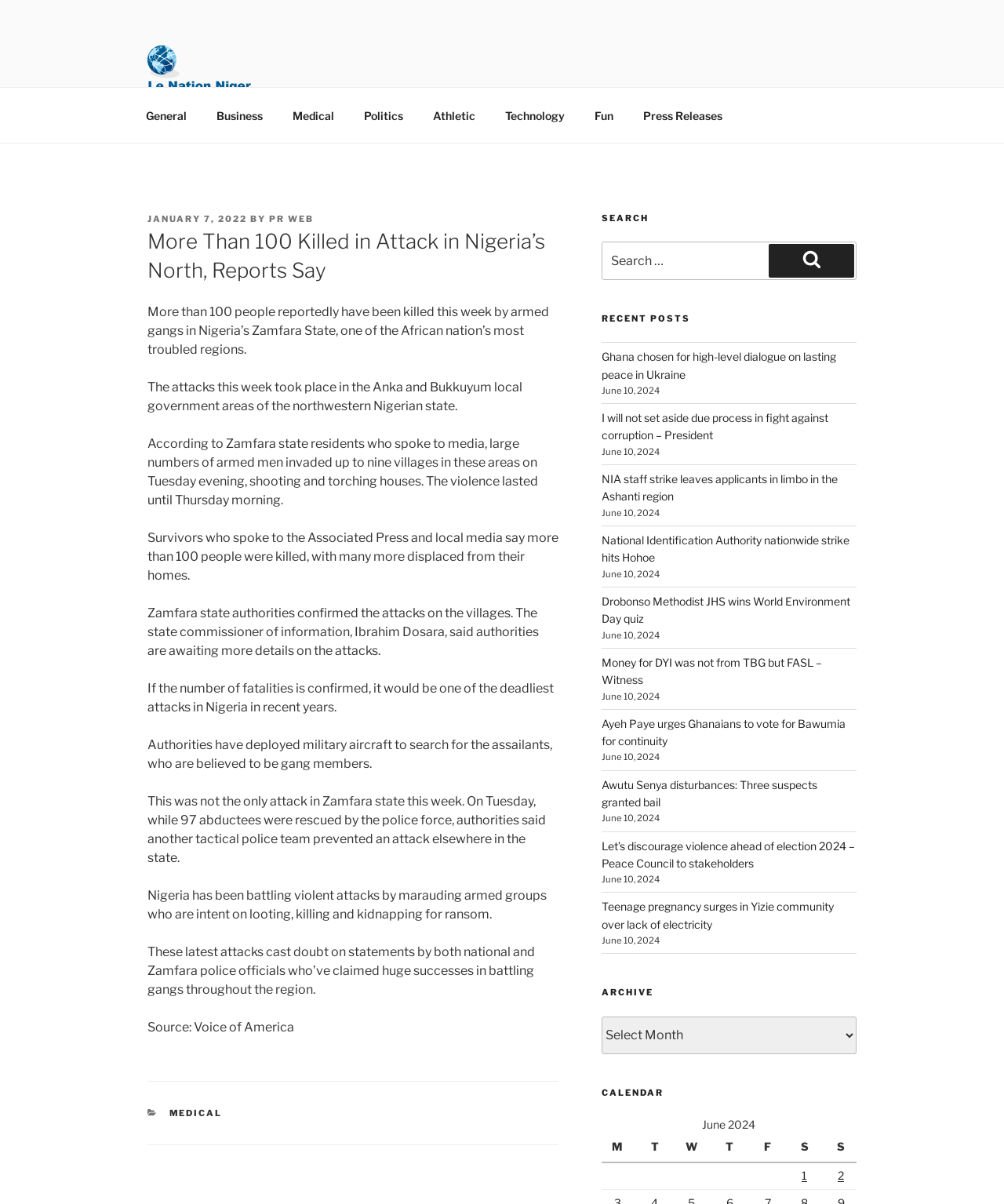Use the information in the screenshot to answer the question comprehensively: What is the name of the Nigerian state where the attacks took place?

According to the article, the attacks occurred in Zamfara State, which is one of the African nation's most troubled regions.